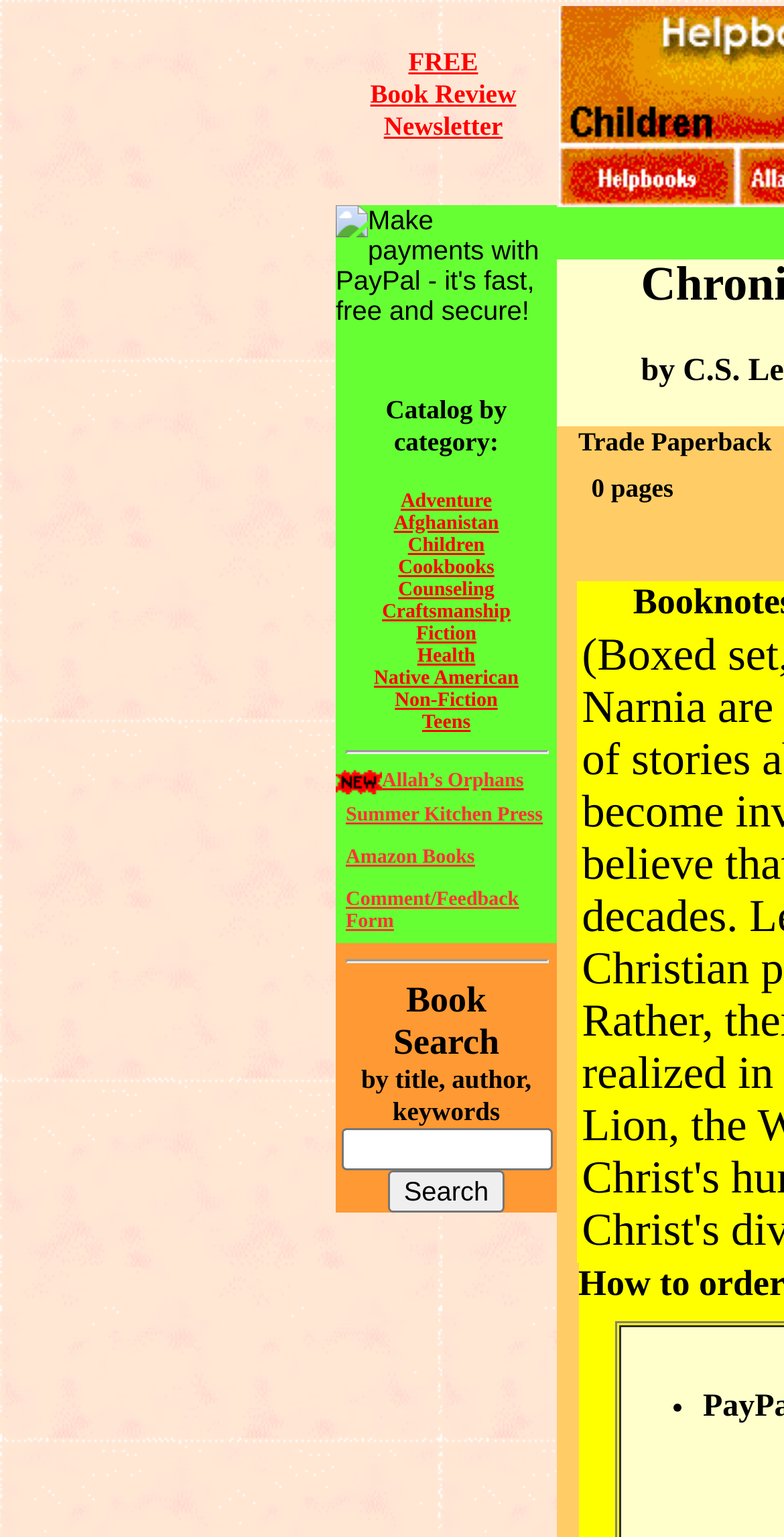What is the name of the press mentioned on the webpage?
Using the information from the image, provide a comprehensive answer to the question.

I found the name of the press mentioned on the webpage by looking at the list of links under 'Catalog by category', where it says 'Summer Kitchen Press' with a link.